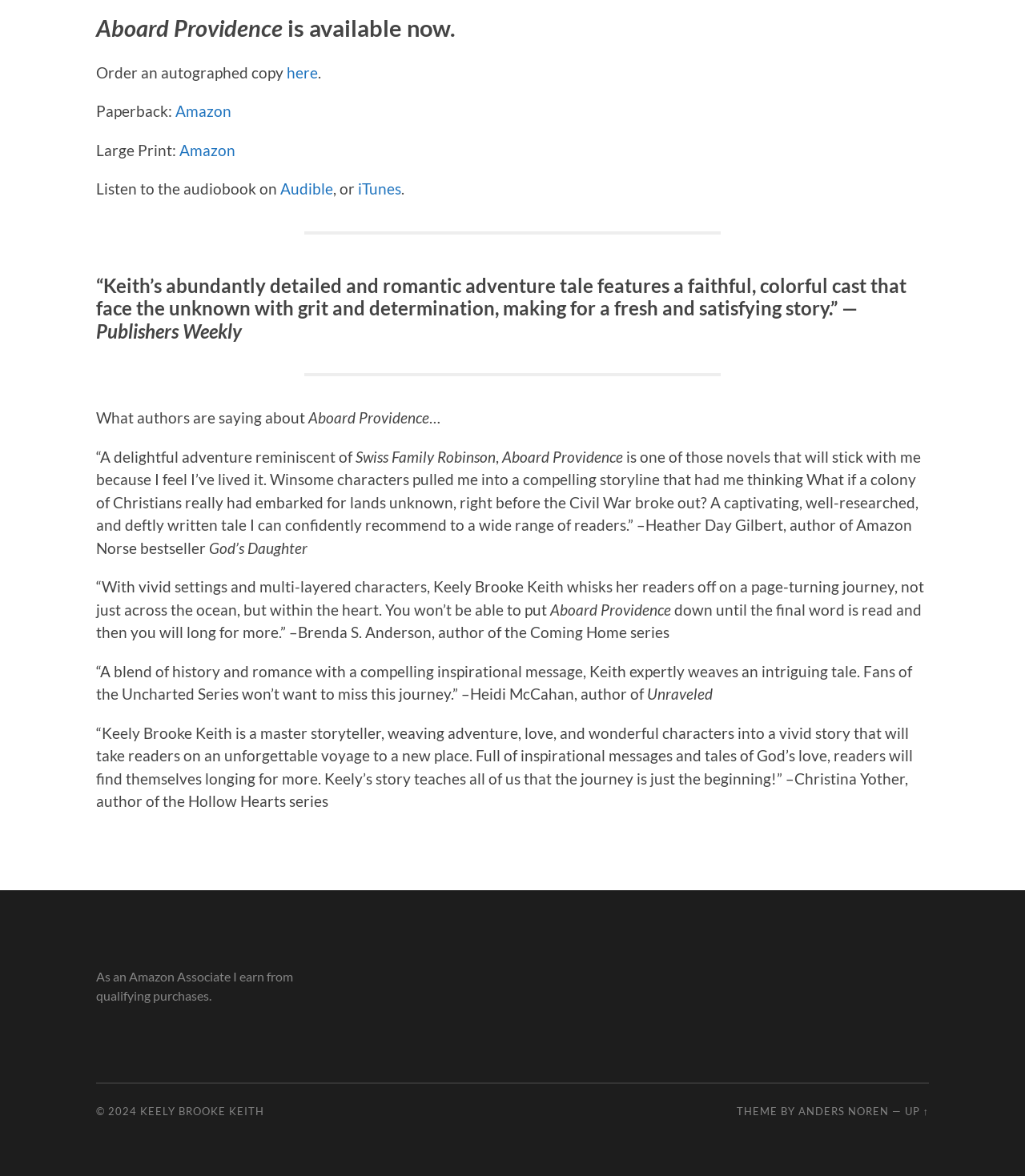Who is the author of the book?
Please answer the question as detailed as possible based on the image.

The link 'KEELY BROOKE KEITH' at the bottom of the webpage suggests that Keely Brooke Keith is the author of the book.